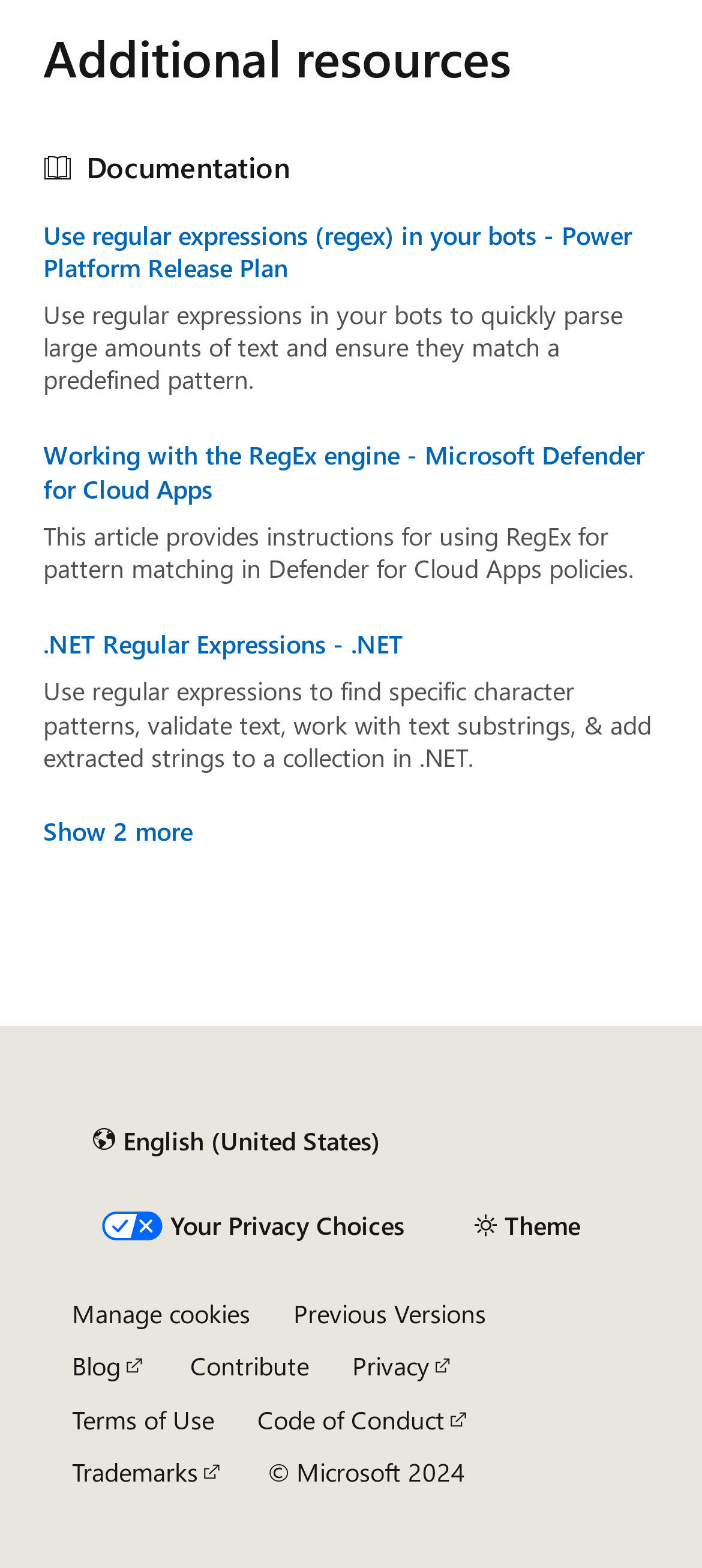Please determine the bounding box coordinates of the clickable area required to carry out the following instruction: "Click the 'Manage cookies' button". The coordinates must be four float numbers between 0 and 1, represented as [left, top, right, bottom].

[0.103, 0.828, 0.356, 0.847]